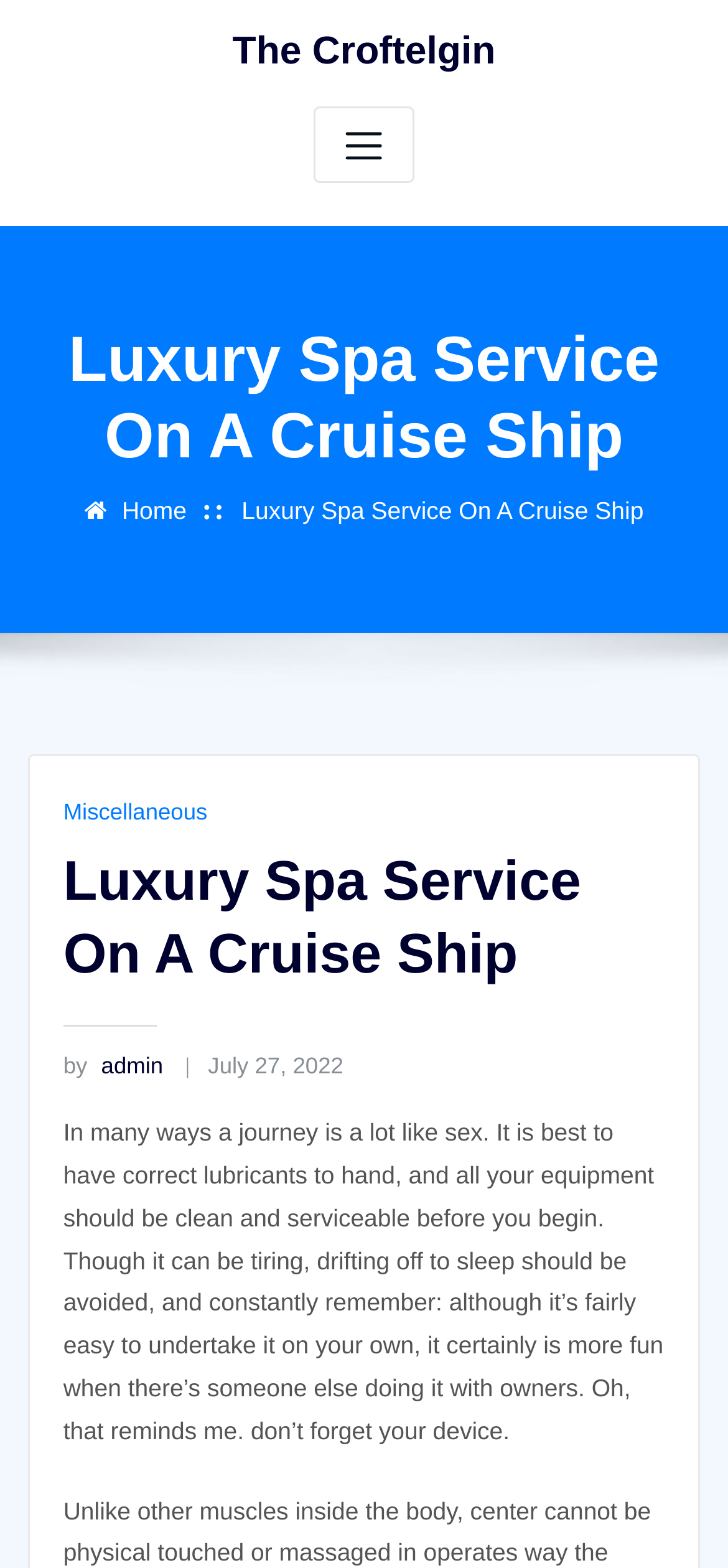Kindly respond to the following question with a single word or a brief phrase: 
What is the purpose of the equipment mentioned in the article?

journey